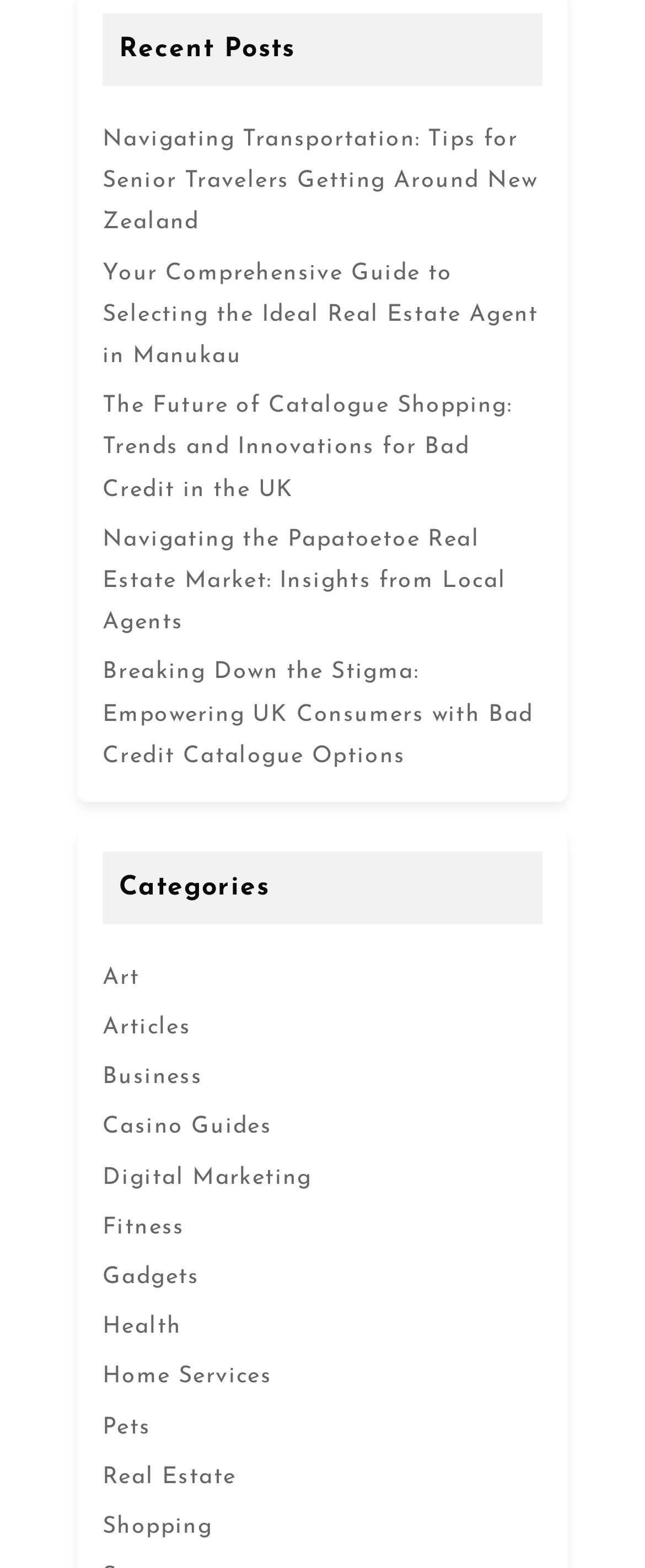Identify the bounding box of the HTML element described as: "Home".

None